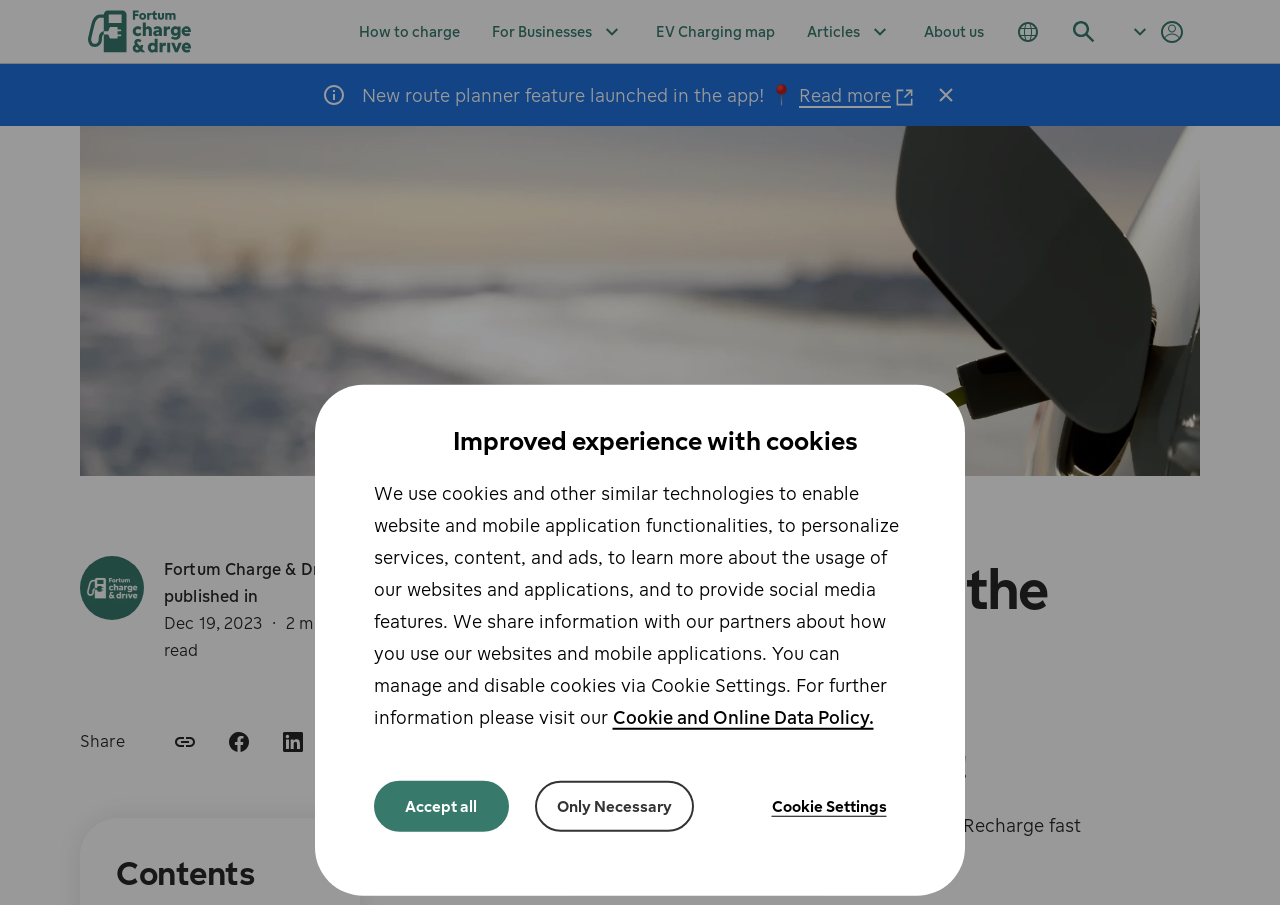Please provide the bounding box coordinates for the element that needs to be clicked to perform the following instruction: "Go to homepage". The coordinates should be given as four float numbers between 0 and 1, i.e., [left, top, right, bottom].

[0.062, 0.0, 0.162, 0.07]